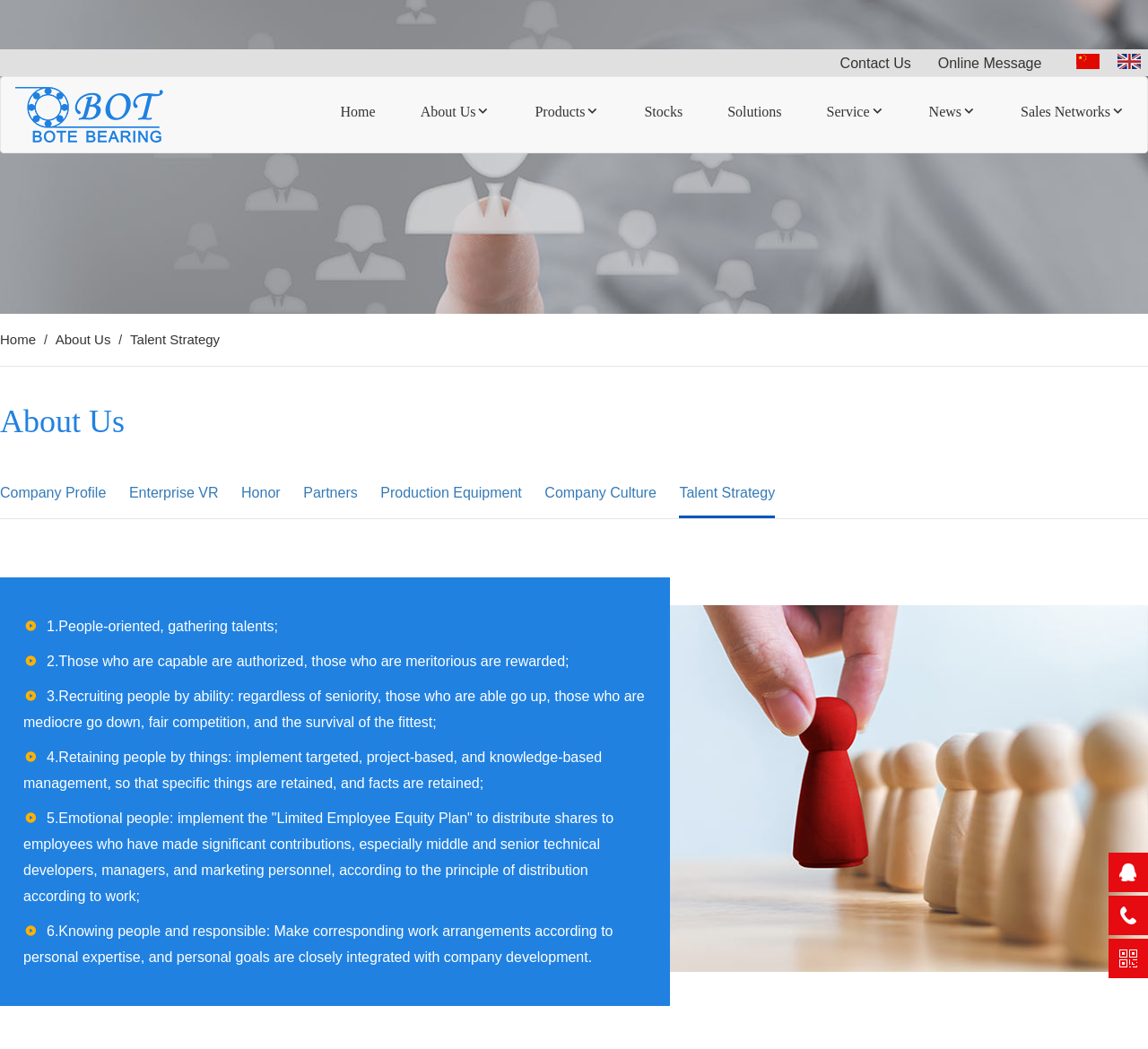Identify the bounding box coordinates of the clickable region to carry out the given instruction: "Learn about Talent Strategy".

[0.592, 0.462, 0.675, 0.477]